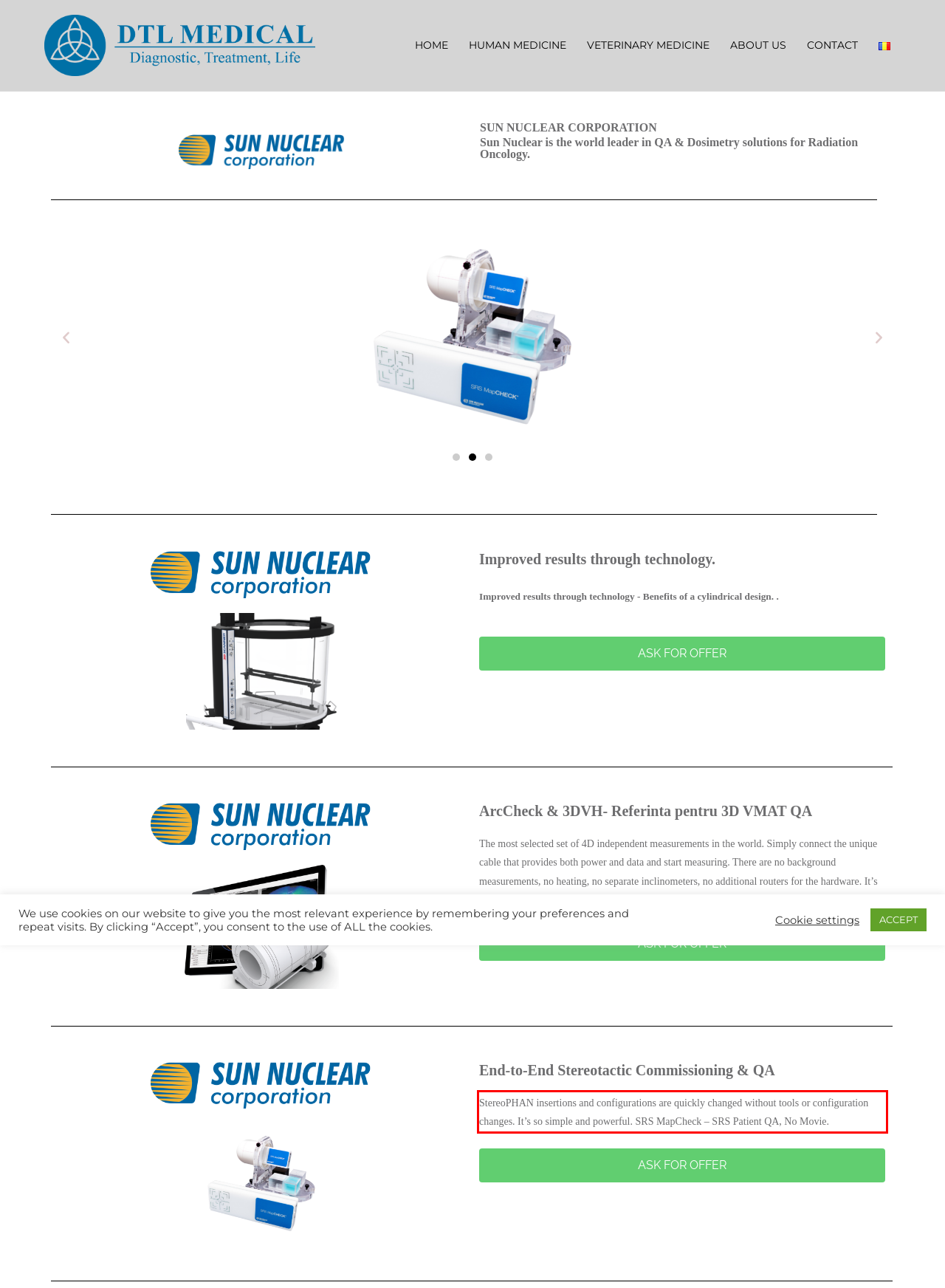Within the screenshot of the webpage, locate the red bounding box and use OCR to identify and provide the text content inside it.

StereoPHAN insertions and configurations are quickly changed without tools or configuration changes. It’s so simple and powerful. SRS MapCheck – SRS Patient QA, No Movie.